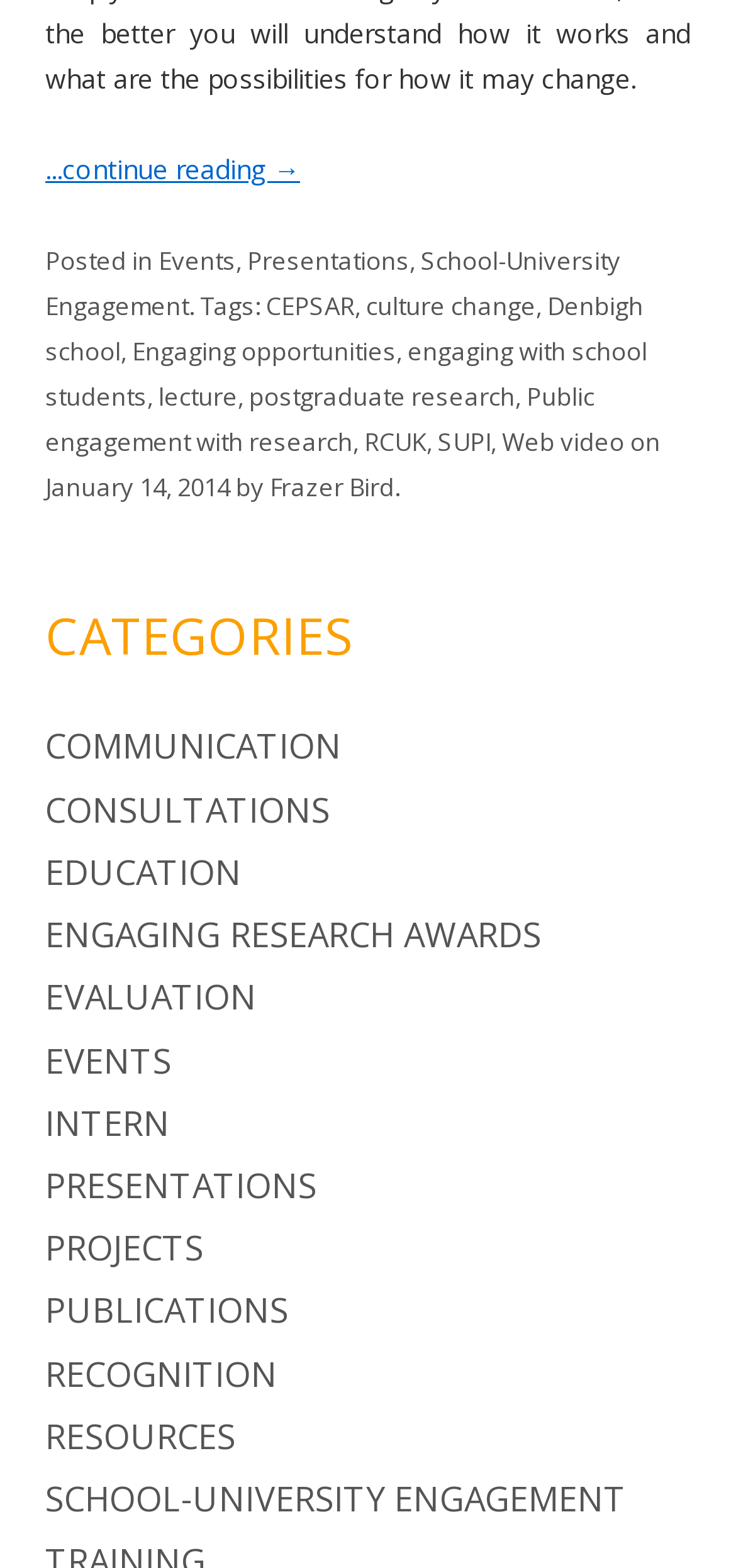How many tags are listed?
Based on the screenshot, give a detailed explanation to answer the question.

I counted the number of links after the 'Tags:' label, and there are 11 links, each representing a tag.